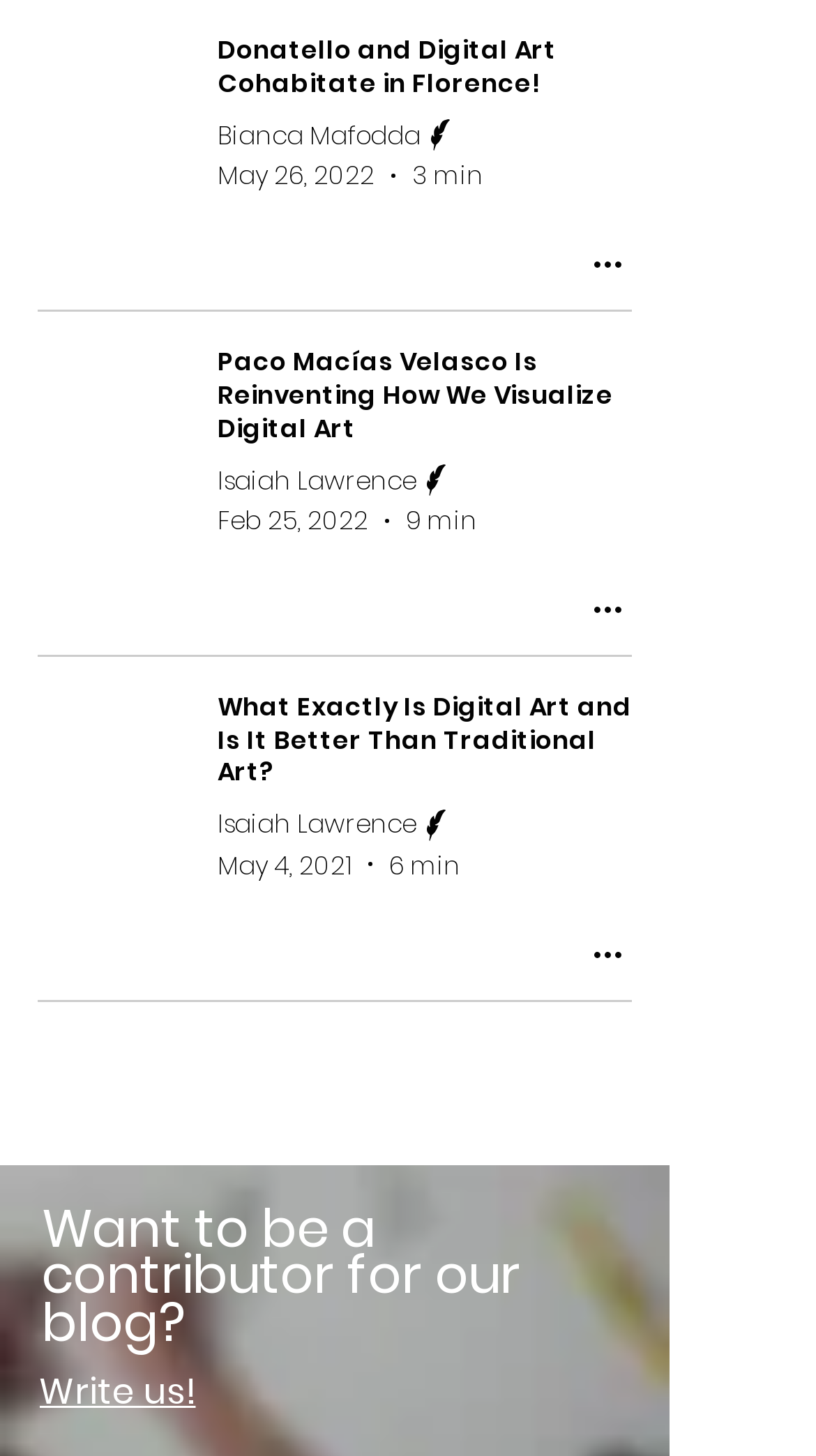Please identify the bounding box coordinates of the clickable area that will fulfill the following instruction: "View the article about Paco Macías Velasco". The coordinates should be in the format of four float numbers between 0 and 1, i.e., [left, top, right, bottom].

[0.267, 0.238, 0.774, 0.305]